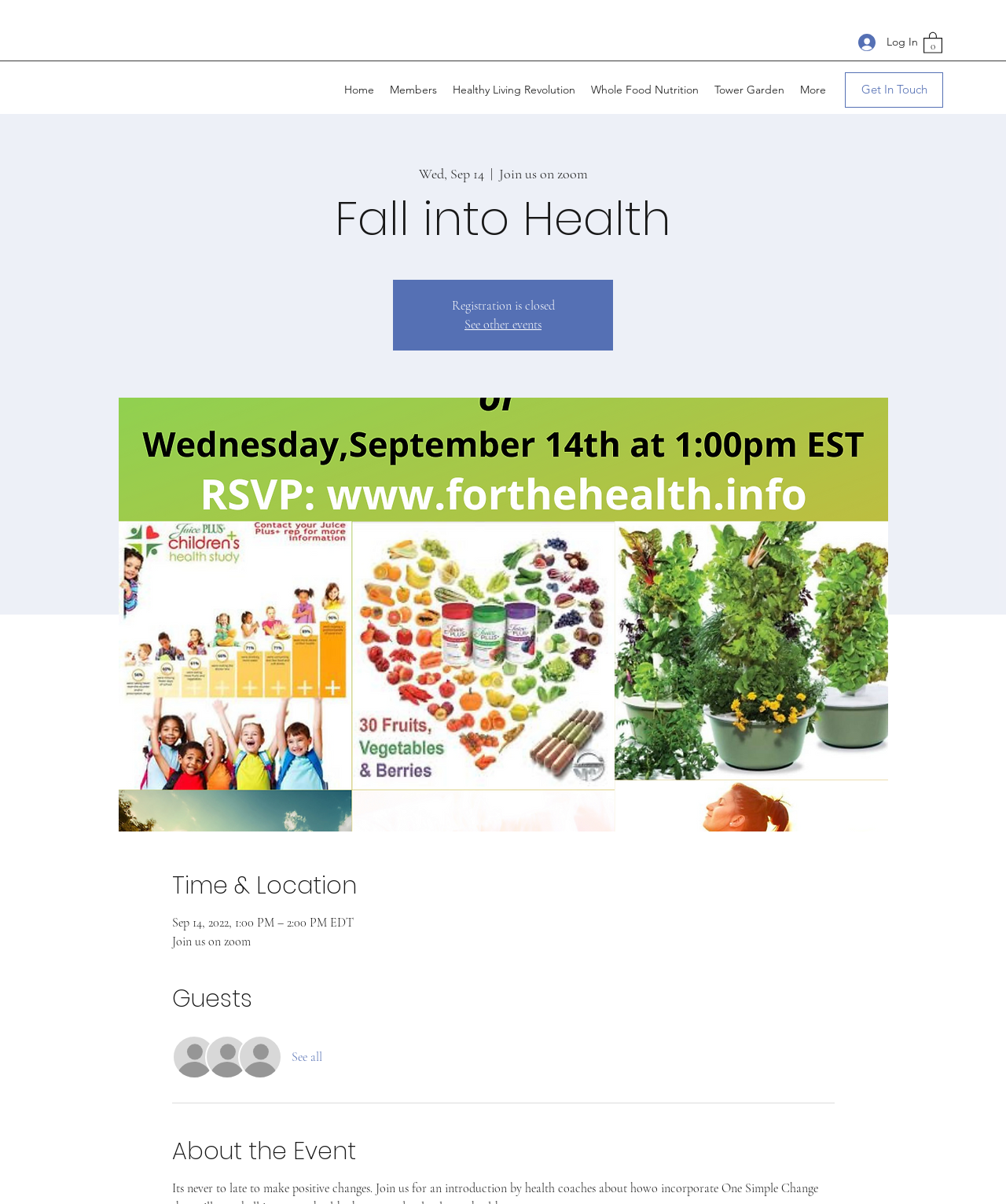Identify the bounding box coordinates of the section to be clicked to complete the task described by the following instruction: "See other events". The coordinates should be four float numbers between 0 and 1, formatted as [left, top, right, bottom].

[0.462, 0.263, 0.538, 0.276]